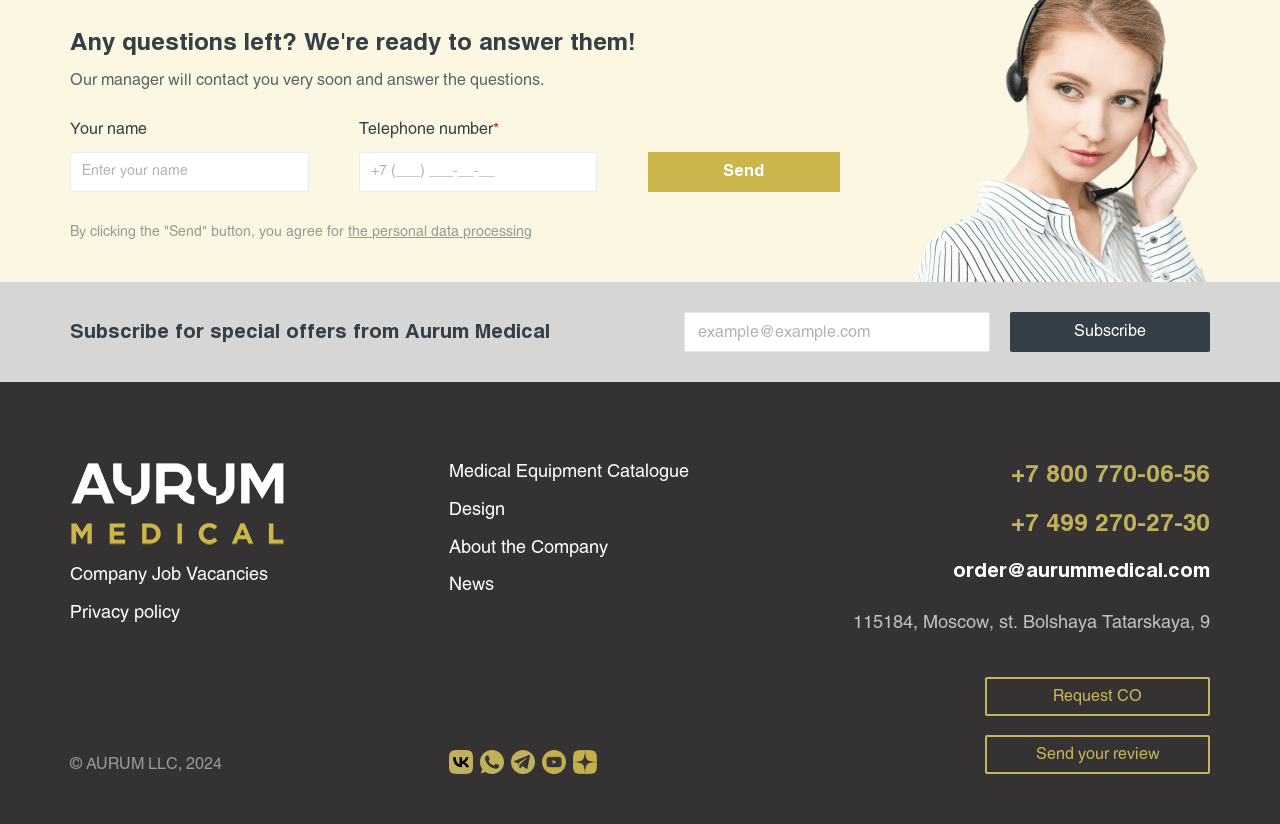Please specify the bounding box coordinates of the clickable region necessary for completing the following instruction: "Input your telephone number". The coordinates must consist of four float numbers between 0 and 1, i.e., [left, top, right, bottom].

[0.28, 0.185, 0.467, 0.233]